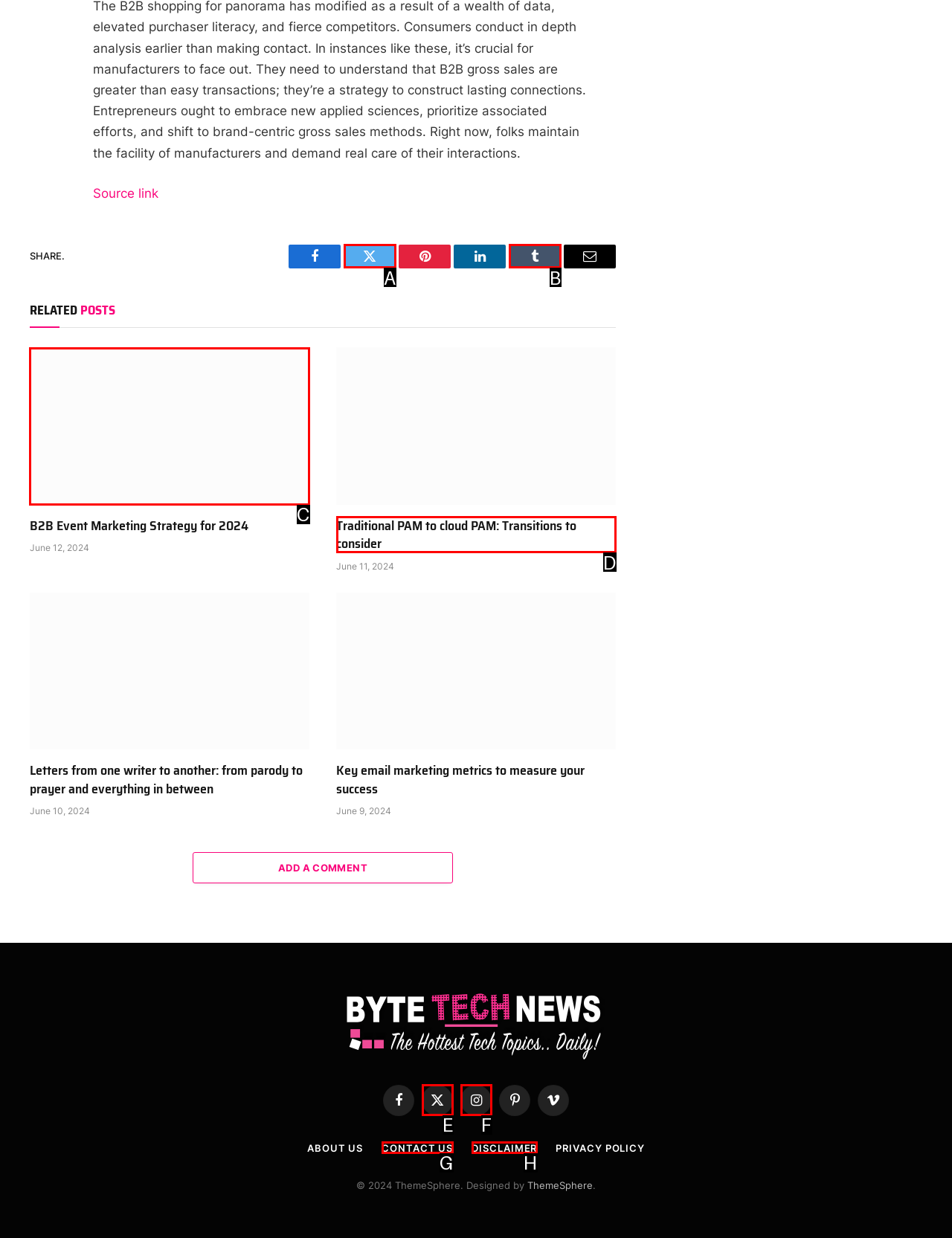Which option should be clicked to execute the following task: Read related post 'B2B Event Marketing Strategy for 2024'? Respond with the letter of the selected option.

C